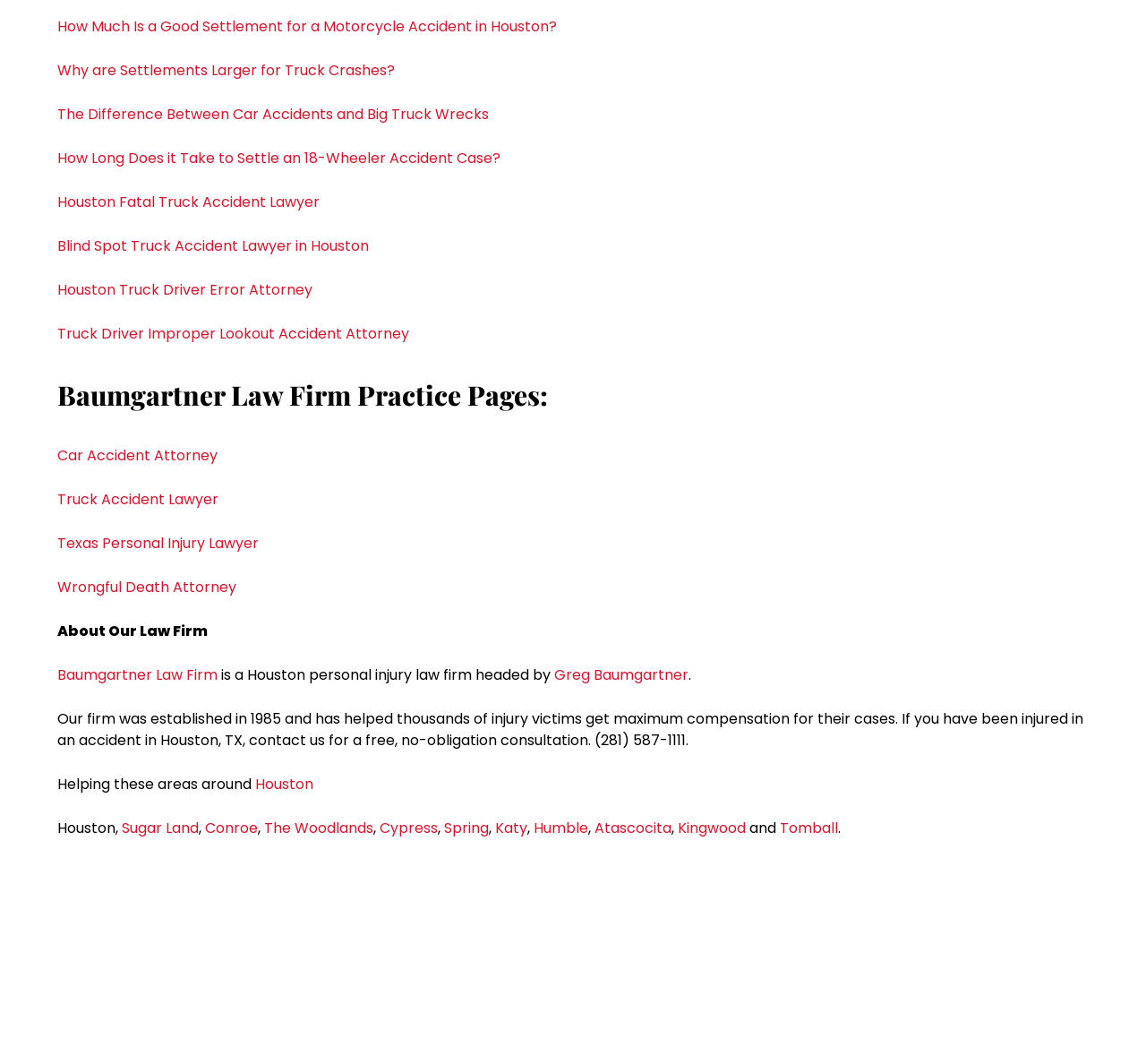Pinpoint the bounding box coordinates for the area that should be clicked to perform the following instruction: "Click on 'How Much Is a Good Settlement for a Motorcycle Accident in Houston?'".

[0.05, 0.015, 0.486, 0.034]